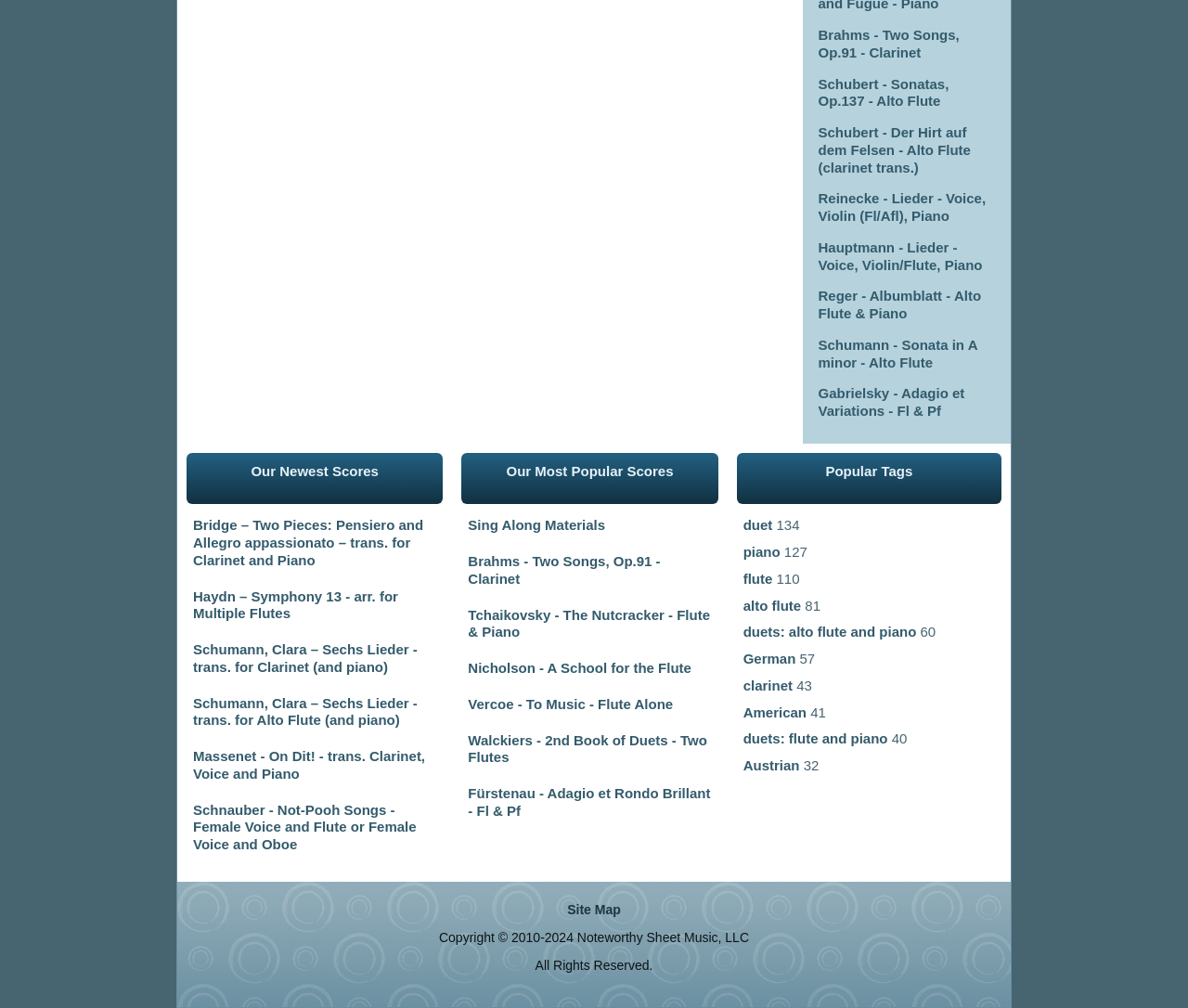Highlight the bounding box coordinates of the element that should be clicked to carry out the following instruction: "Visit the Site Map". The coordinates must be given as four float numbers ranging from 0 to 1, i.e., [left, top, right, bottom].

[0.478, 0.895, 0.522, 0.91]